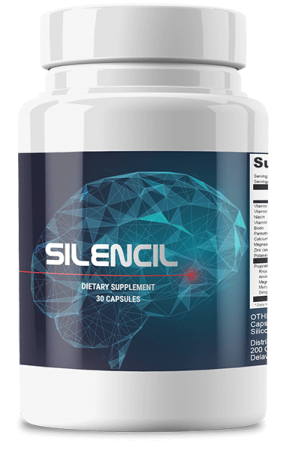Please provide a one-word or short phrase answer to the question:
How many capsules are in the bottle?

30